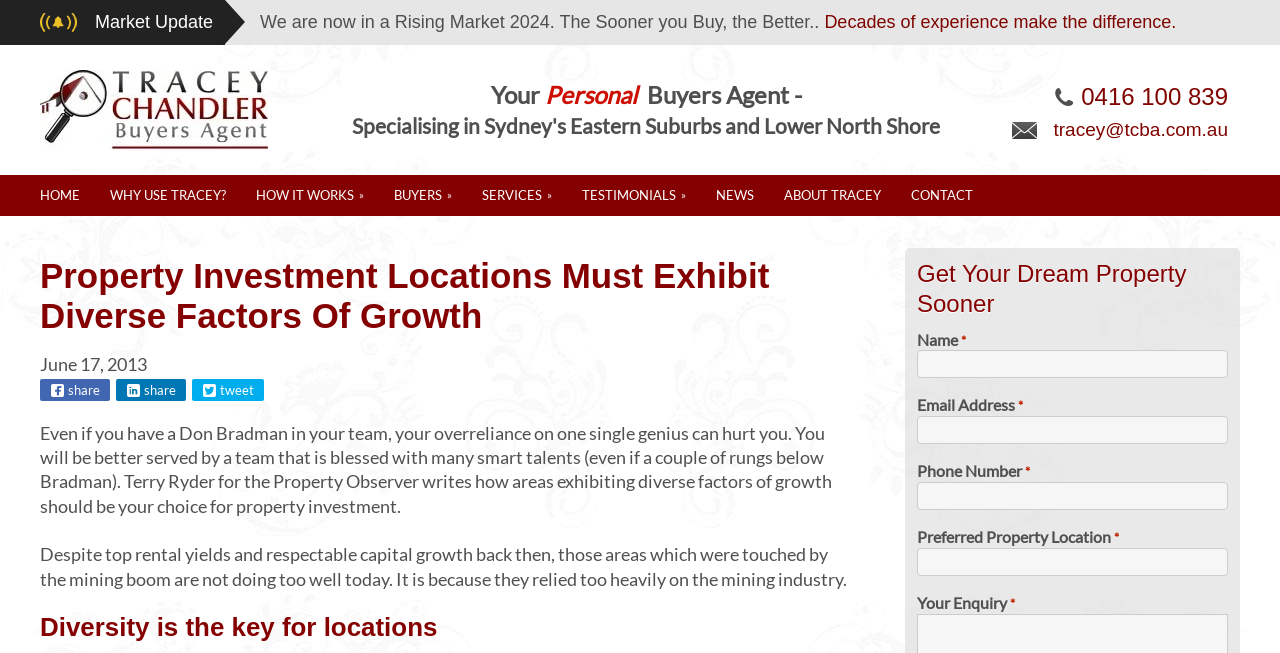Determine the bounding box coordinates for the area that should be clicked to carry out the following instruction: "Enter your name in the input field".

[0.716, 0.537, 0.959, 0.579]